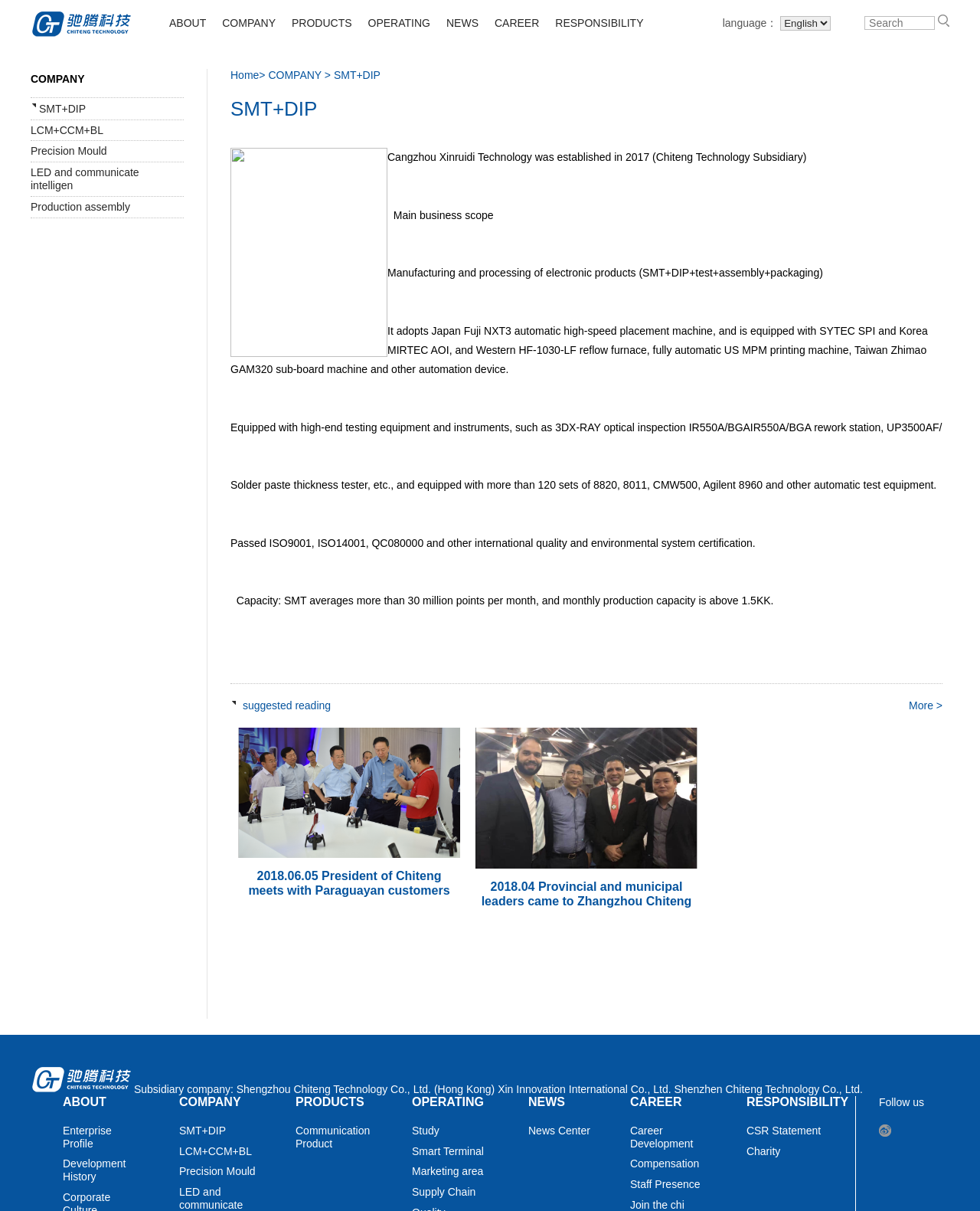Determine the bounding box coordinates of the element's region needed to click to follow the instruction: "Search for something". Provide these coordinates as four float numbers between 0 and 1, formatted as [left, top, right, bottom].

[0.882, 0.013, 0.954, 0.025]